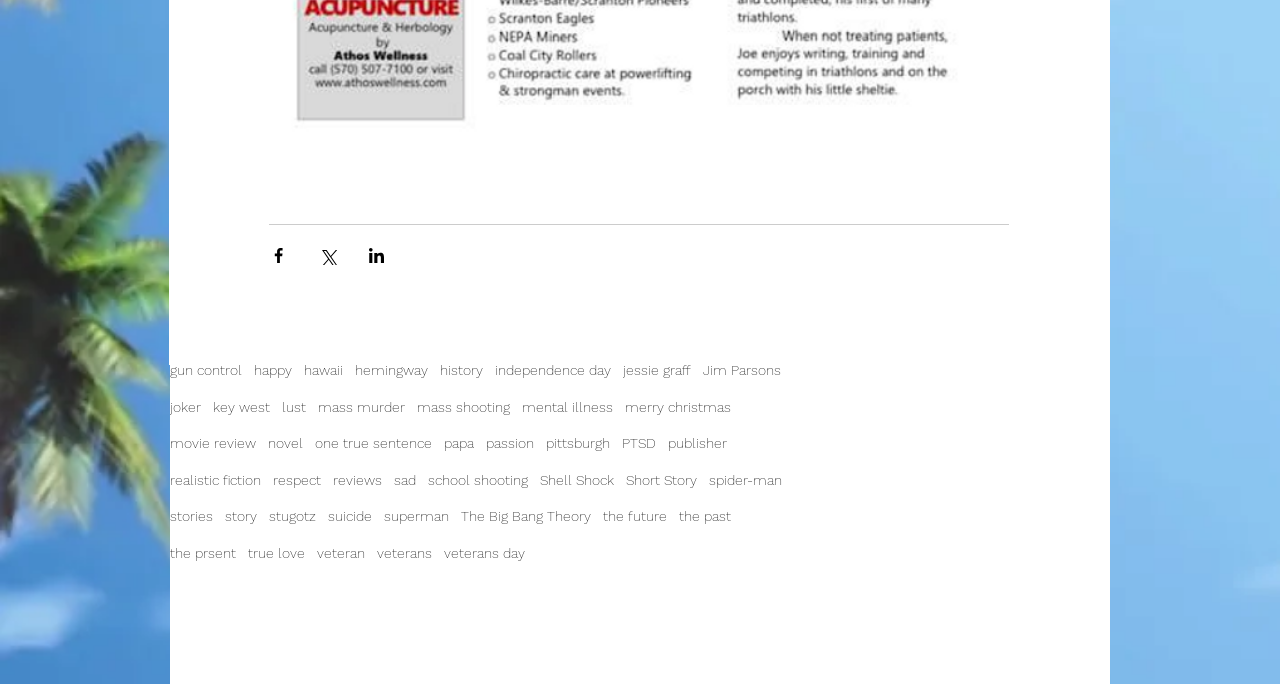What is the theme of the links in the navigation section?
Please give a detailed answer to the question using the information shown in the image.

The links in the navigation section cover a wide range of topics, including books, authors, movies, holidays, and social issues, suggesting that the theme of these links is diverse and eclectic.